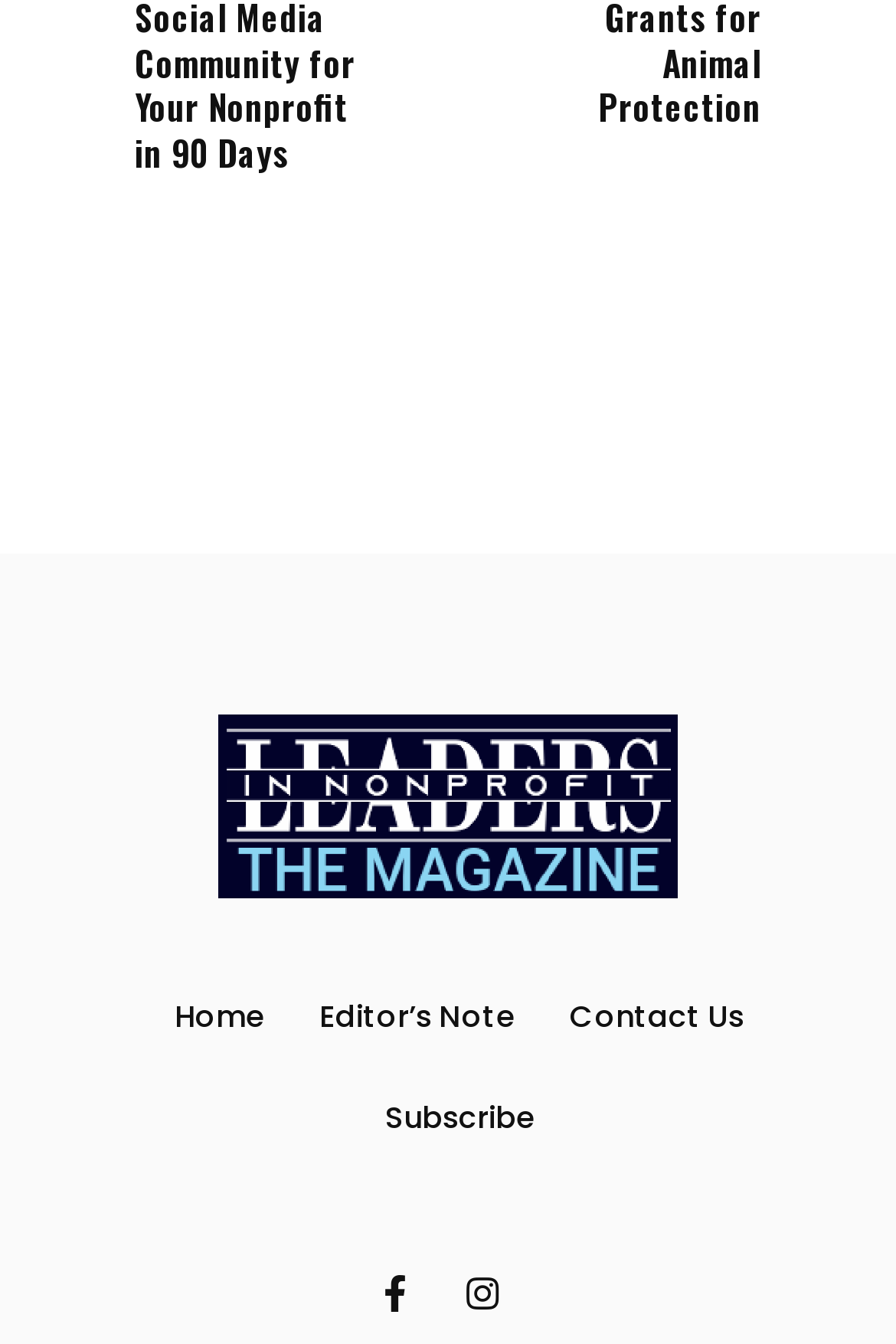Give a one-word or one-phrase response to the question:
Is there an image on the page?

Yes